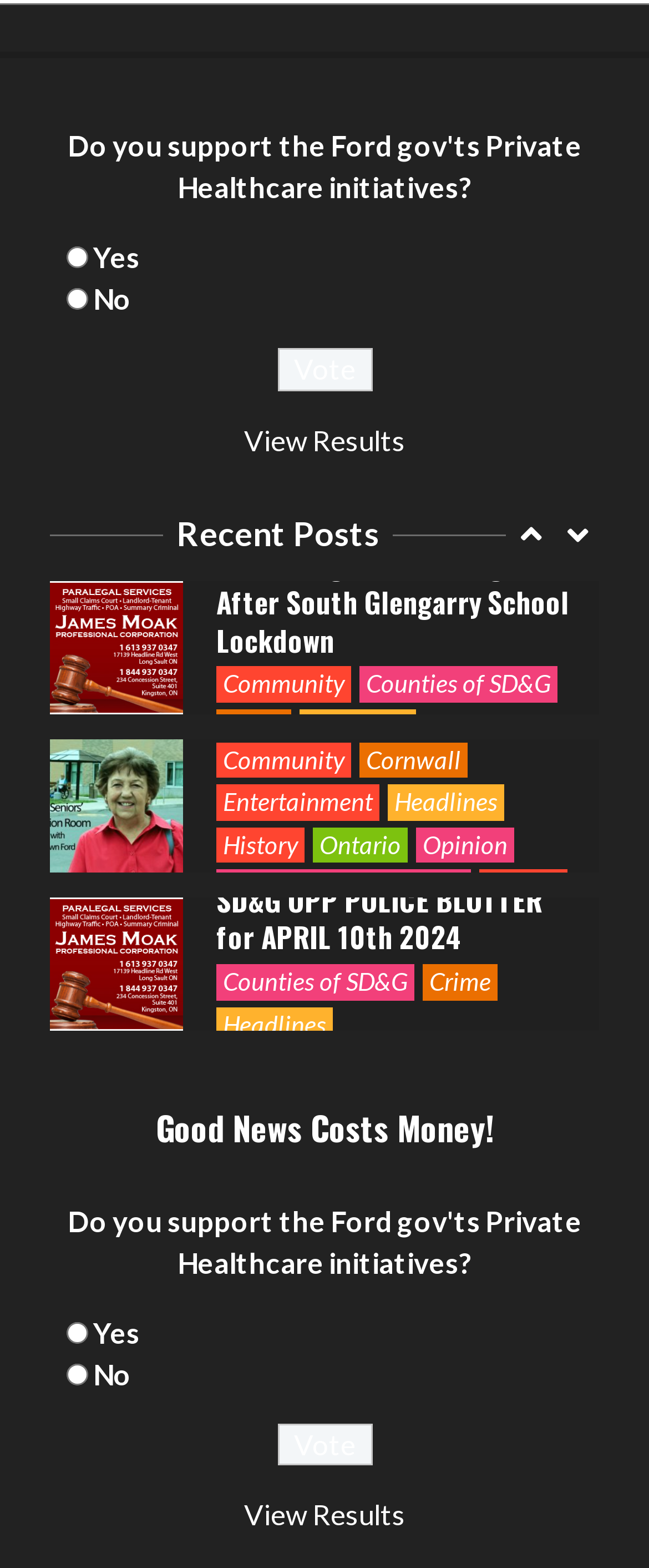Identify the bounding box coordinates of the element that should be clicked to fulfill this task: "Read RCMP Charge 4 with Human Smuggling Near Cornwall Ontario". The coordinates should be provided as four float numbers between 0 and 1, i.e., [left, top, right, bottom].

[0.333, 0.046, 0.897, 0.118]